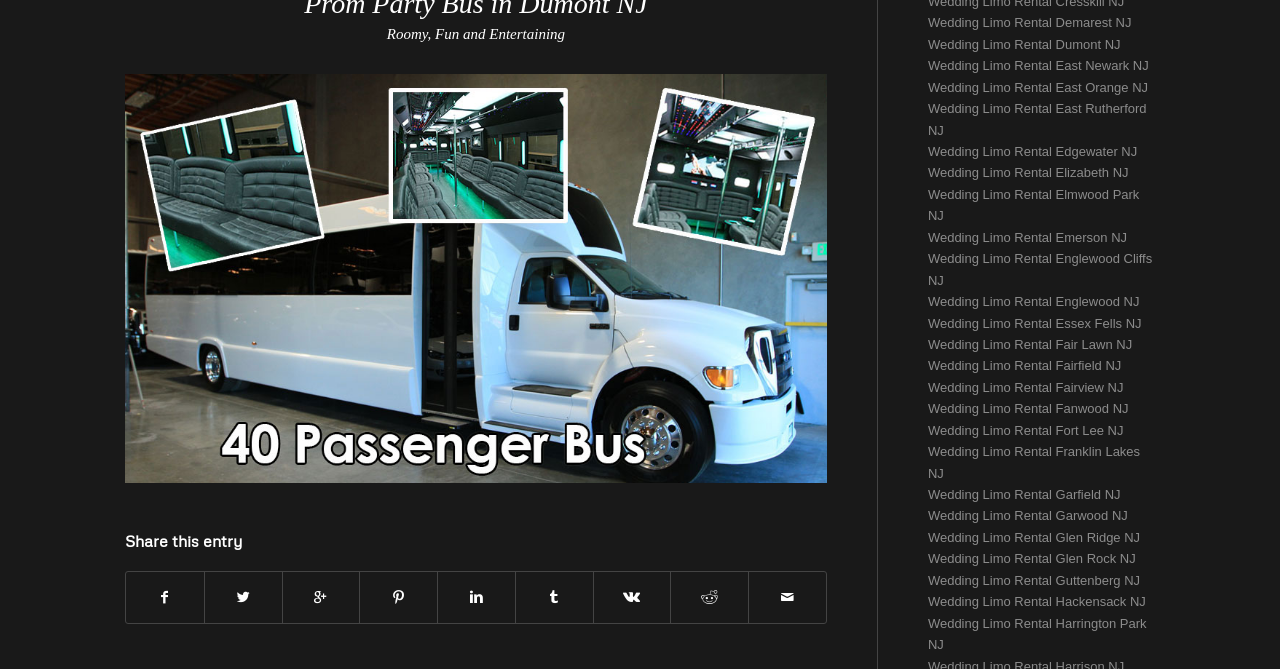Please specify the bounding box coordinates in the format (top-left x, top-left y, bottom-right x, bottom-right y), with all values as floating point numbers between 0 and 1. Identify the bounding box of the UI element described by: Wedding Limo Rental Garwood NJ

[0.725, 0.76, 0.881, 0.782]